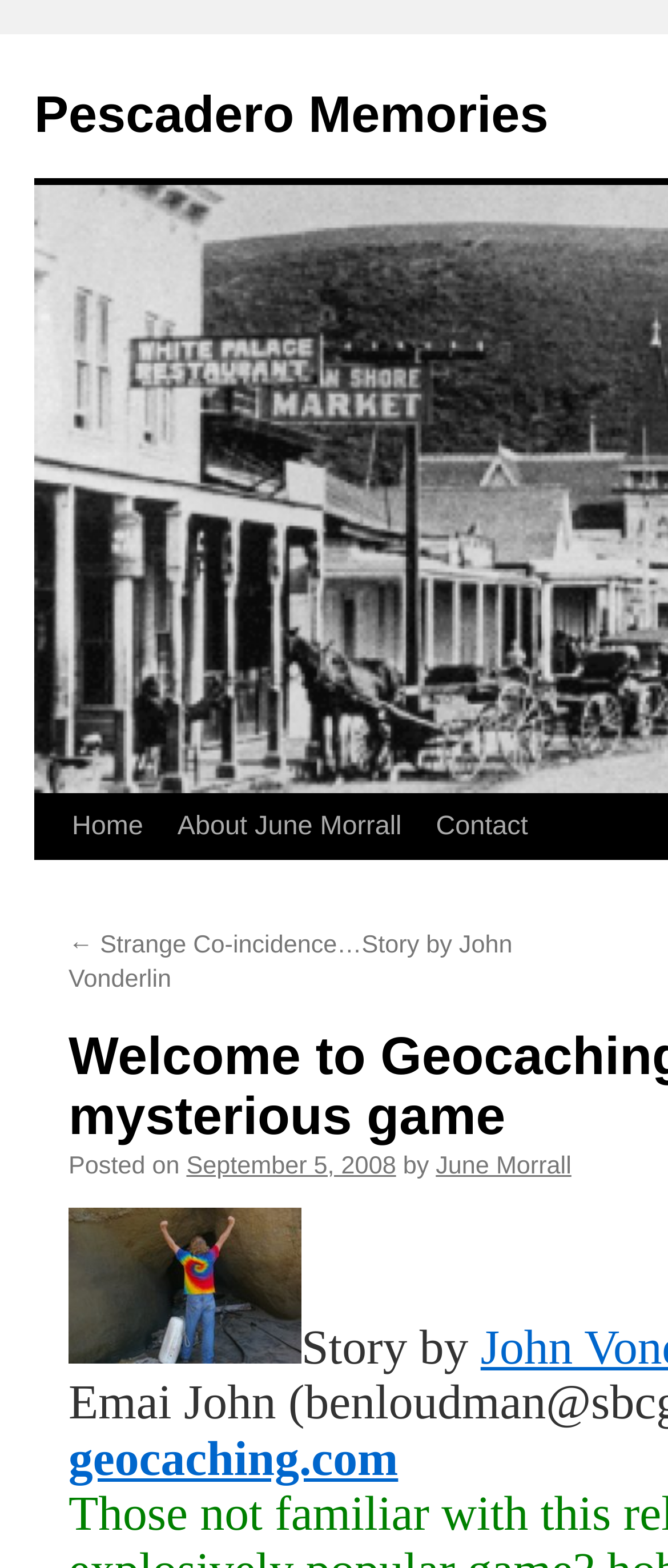Please specify the bounding box coordinates of the area that should be clicked to accomplish the following instruction: "skip to content". The coordinates should consist of four float numbers between 0 and 1, i.e., [left, top, right, bottom].

[0.049, 0.506, 0.1, 0.63]